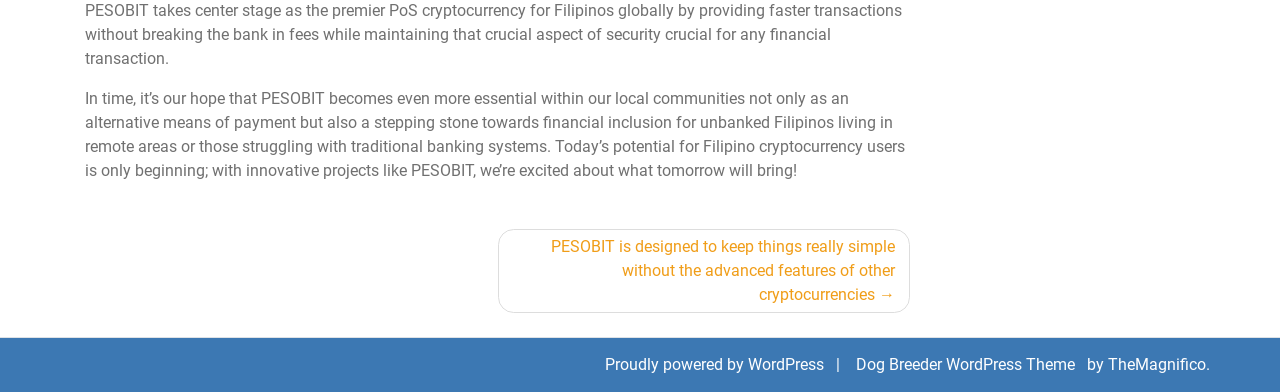Given the content of the image, can you provide a detailed answer to the question?
What is the name of the theme used by this website?

The link element with the text 'Dog Breeder WordPress Theme' suggests that this is the theme used by the website, and it's powered by WordPress.